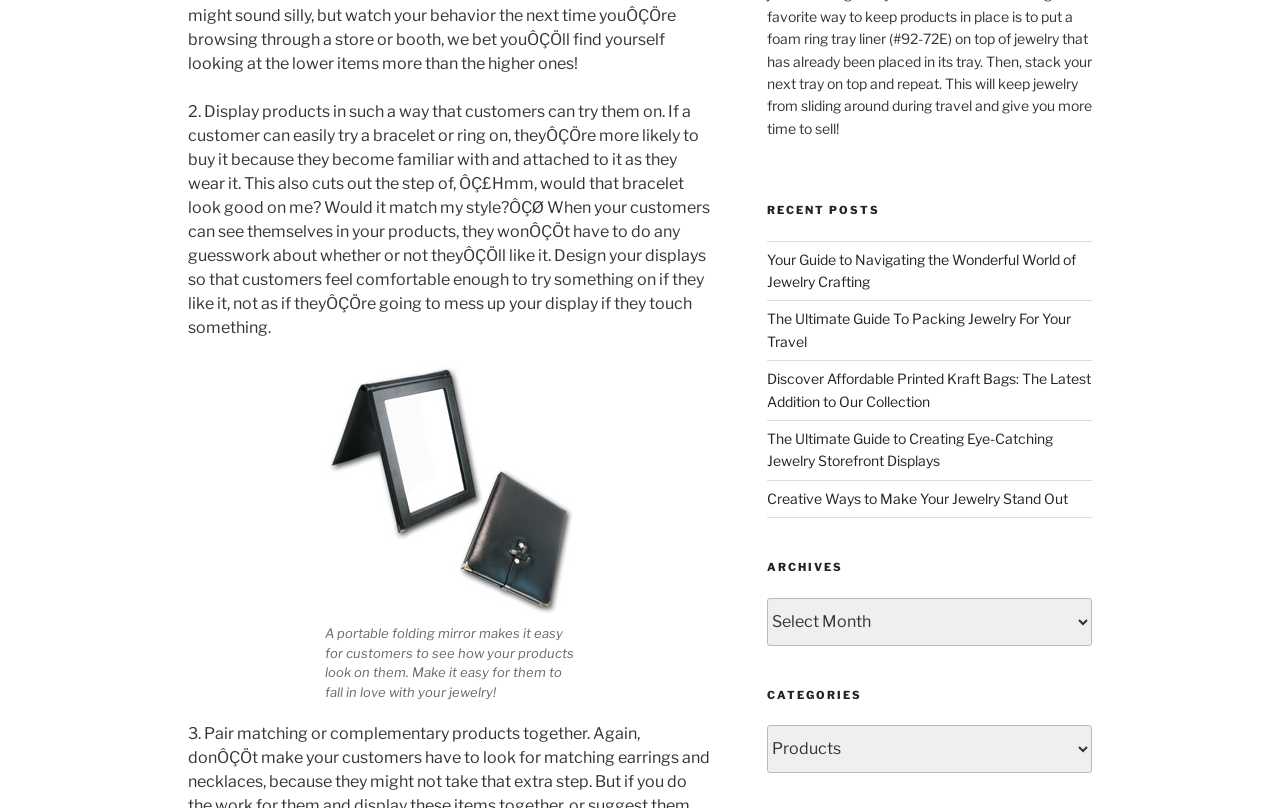Based on the image, give a detailed response to the question: What is the section 'Recent Posts' about?

The 'Recent Posts' section contains links to several blog posts, including 'Your Guide to Navigating the Wonderful World of Jewelry Crafting' and 'The Ultimate Guide to Creating Eye-Catching Jewelry Storefront Displays', indicating that this section is about recent blog posts.